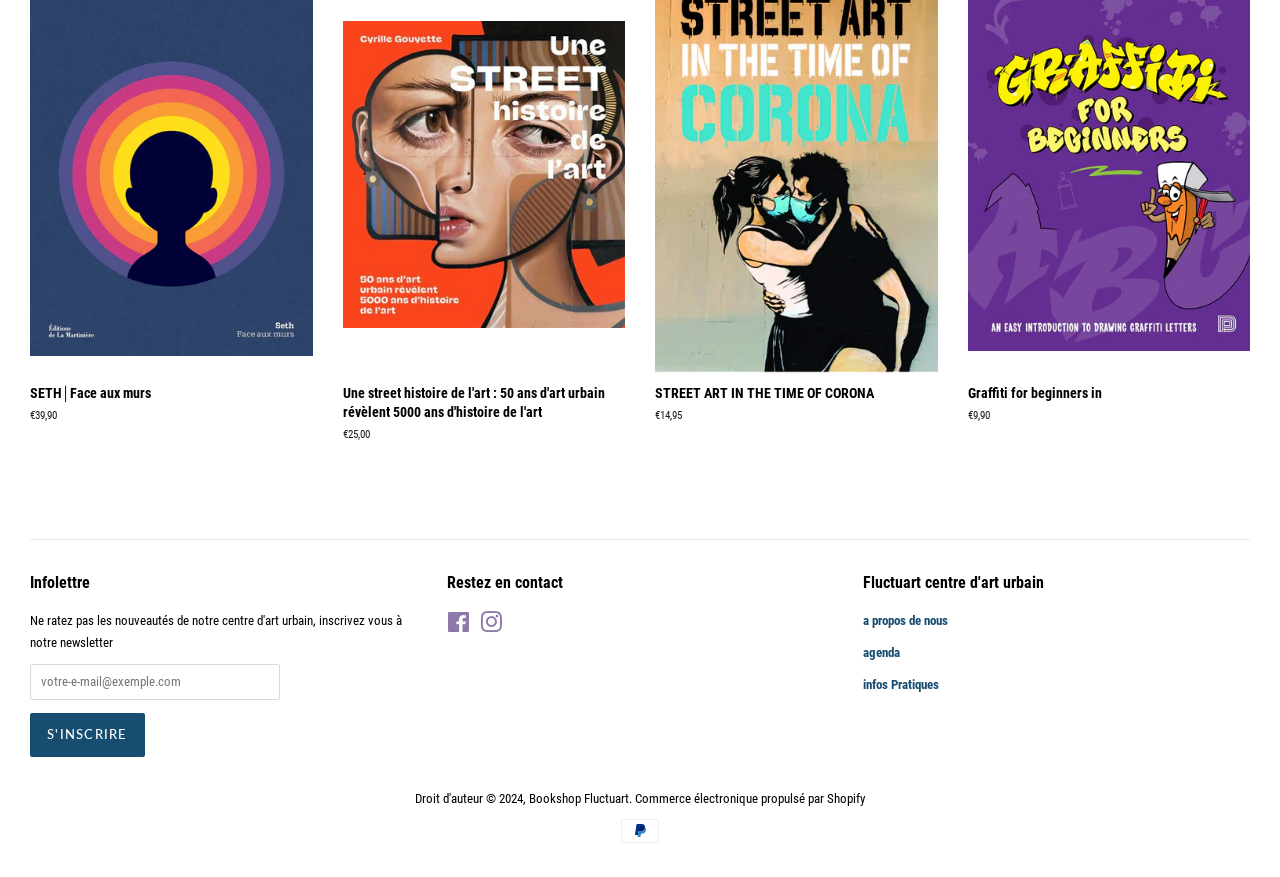Can you give a detailed response to the following question using the information from the image? What social media platforms are available?

The webpage provides links to social media platforms, specifically Facebook and Instagram, which are indicated by the link elements with bounding box coordinates [0.349, 0.706, 0.367, 0.723] and [0.375, 0.706, 0.392, 0.723] respectively.